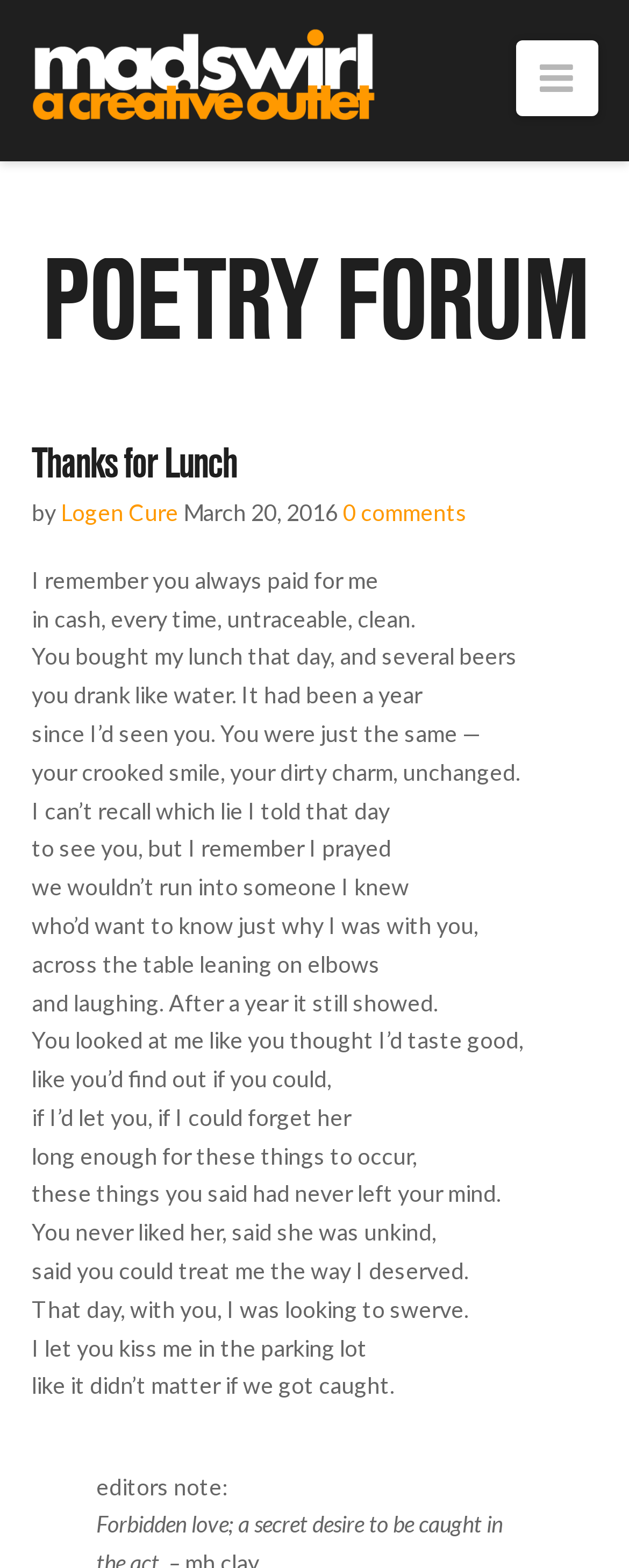Identify the bounding box coordinates of the HTML element based on this description: "Navigation".

[0.021, 0.093, 0.323, 0.122]